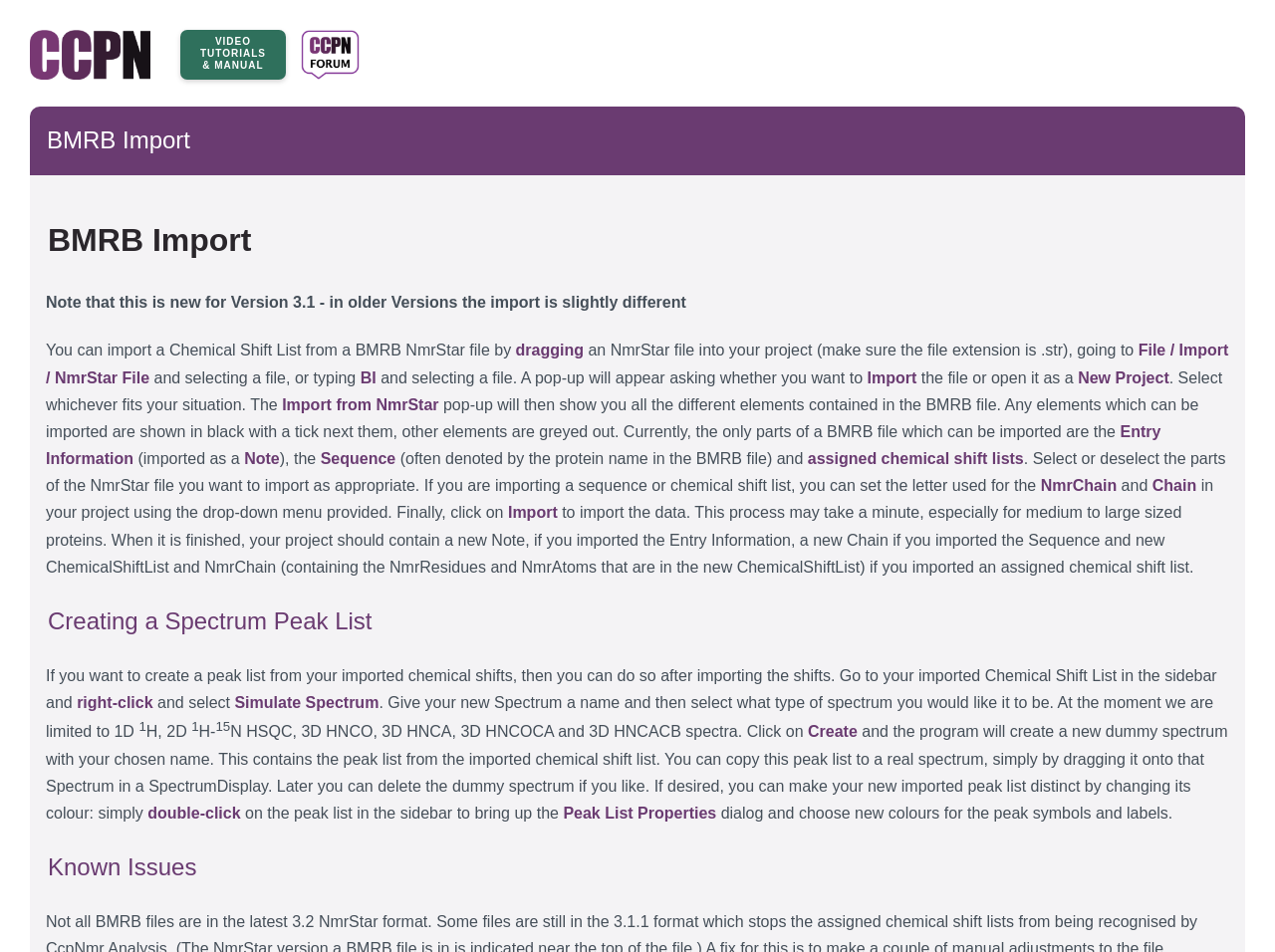Please find the bounding box coordinates (top-left x, top-left y, bottom-right x, bottom-right y) in the screenshot for the UI element described as follows: Video Tutorials & Manual

[0.141, 0.031, 0.224, 0.084]